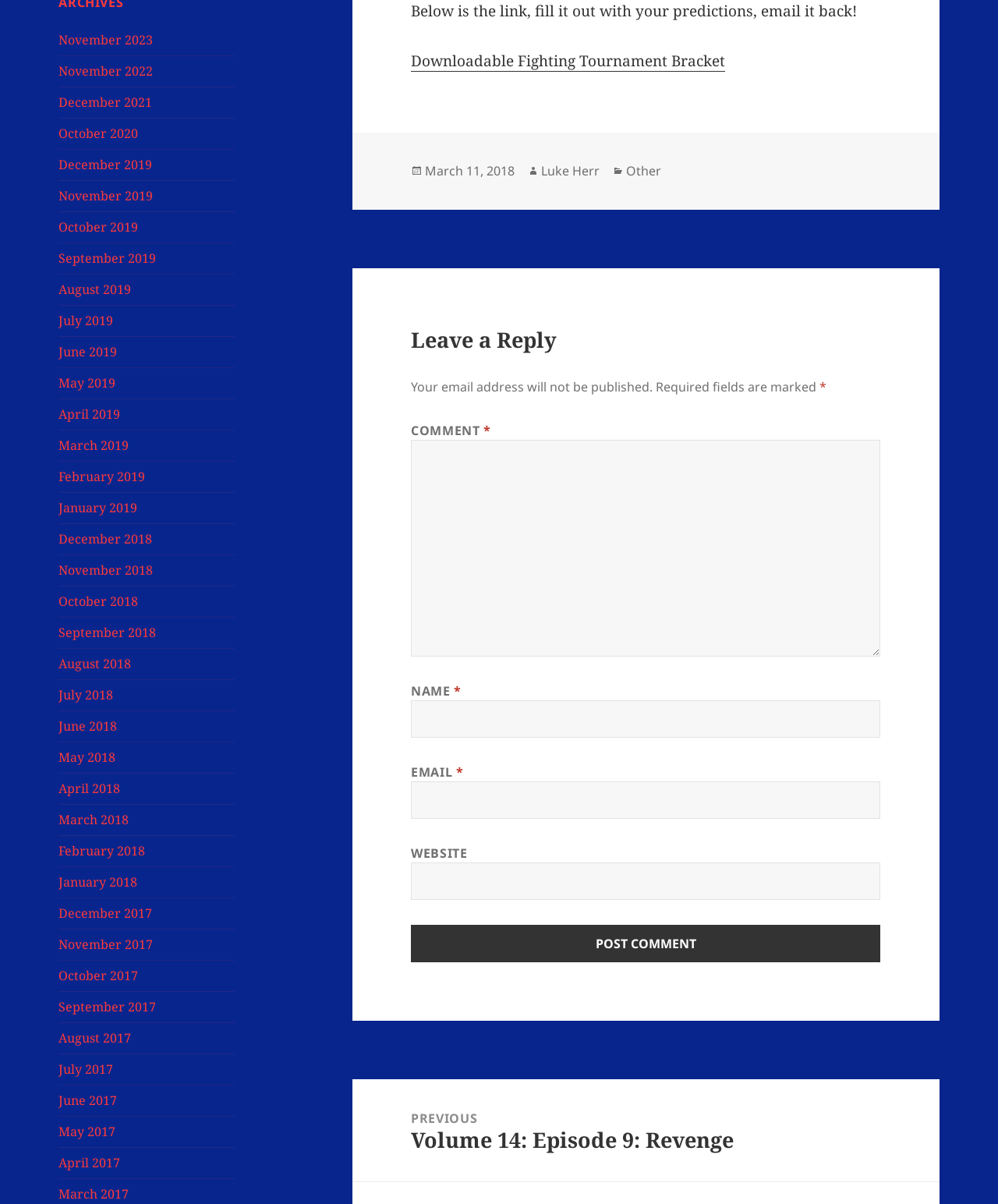What is the date of the post?
Answer with a single word or phrase, using the screenshot for reference.

March 11, 2018